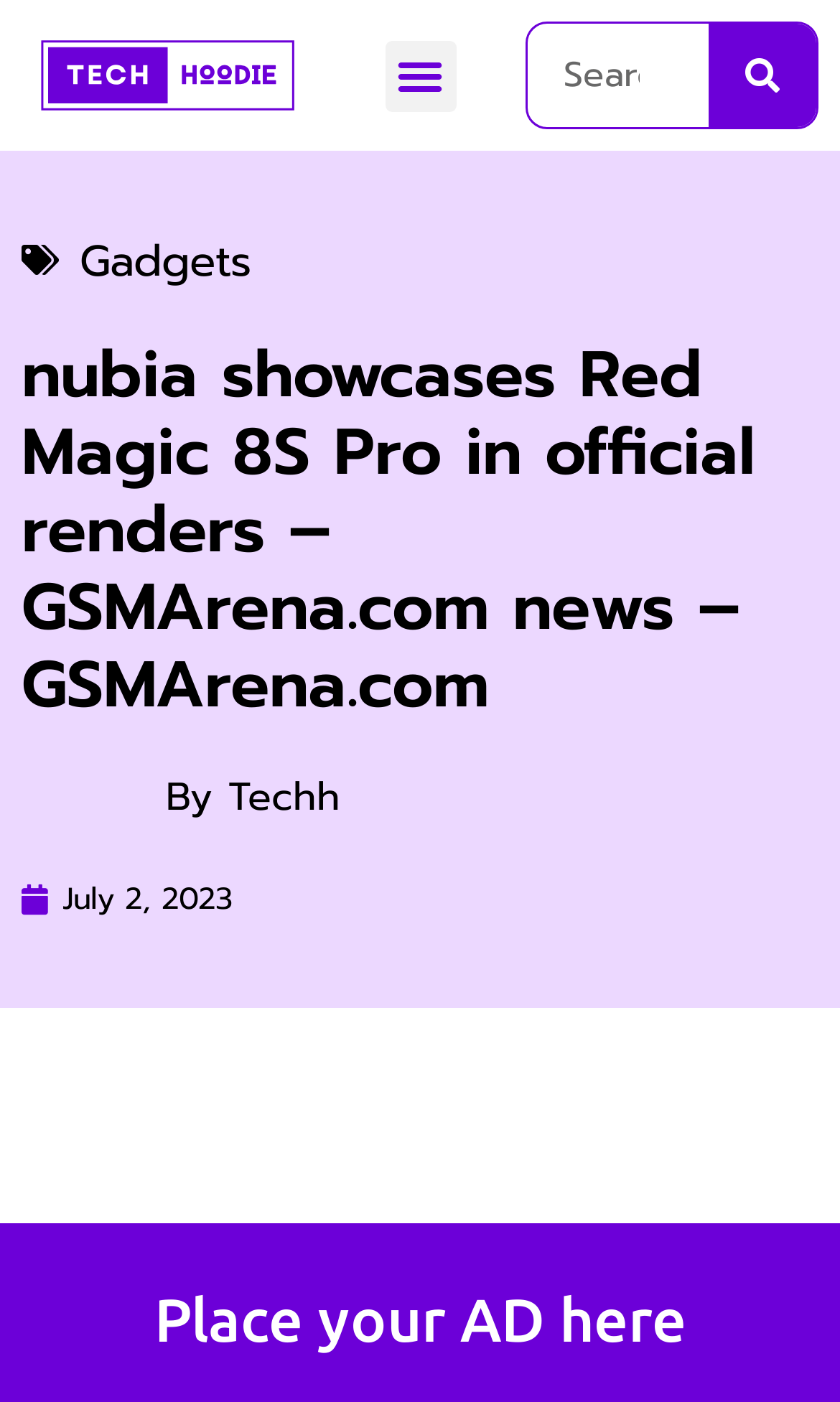Please examine the image and provide a detailed answer to the question: What type of news is this webpage about?

Based on the webpage's content, particularly the heading 'nubia showcases Red Magic 8S Pro in official renders – GSMArena.com news – GSMArena.com', it appears that this webpage is about tech news, specifically about a new product showcase.